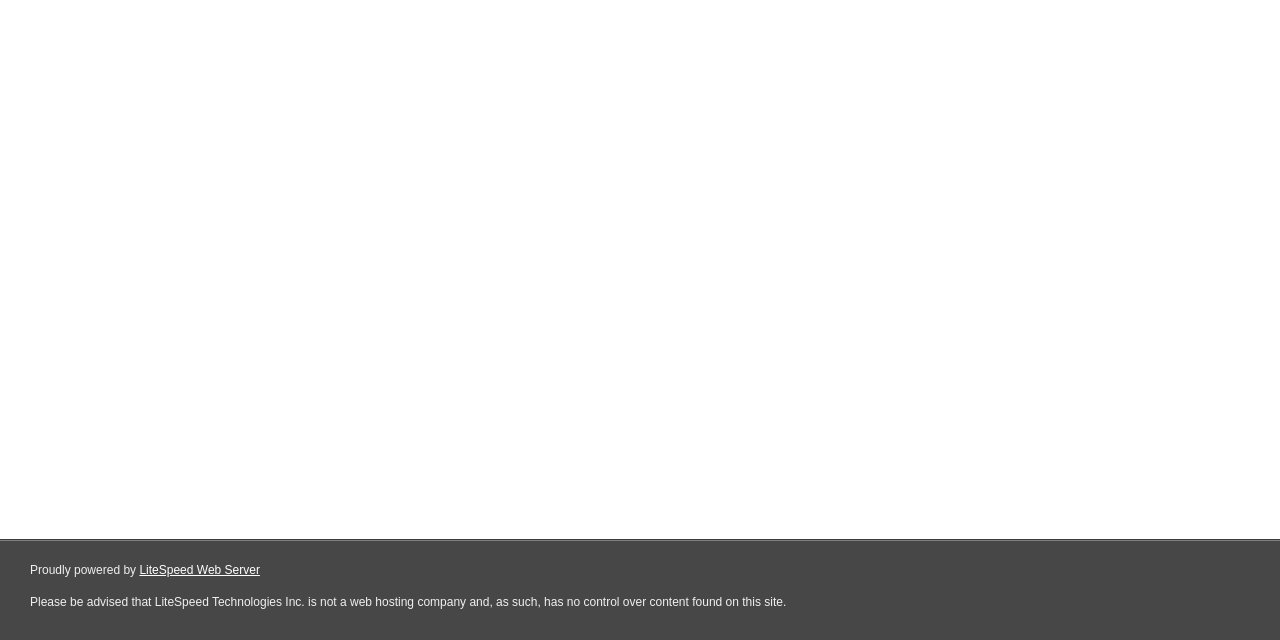Provide the bounding box coordinates of the HTML element described by the text: "LiteSpeed Web Server". The coordinates should be in the format [left, top, right, bottom] with values between 0 and 1.

[0.109, 0.88, 0.203, 0.902]